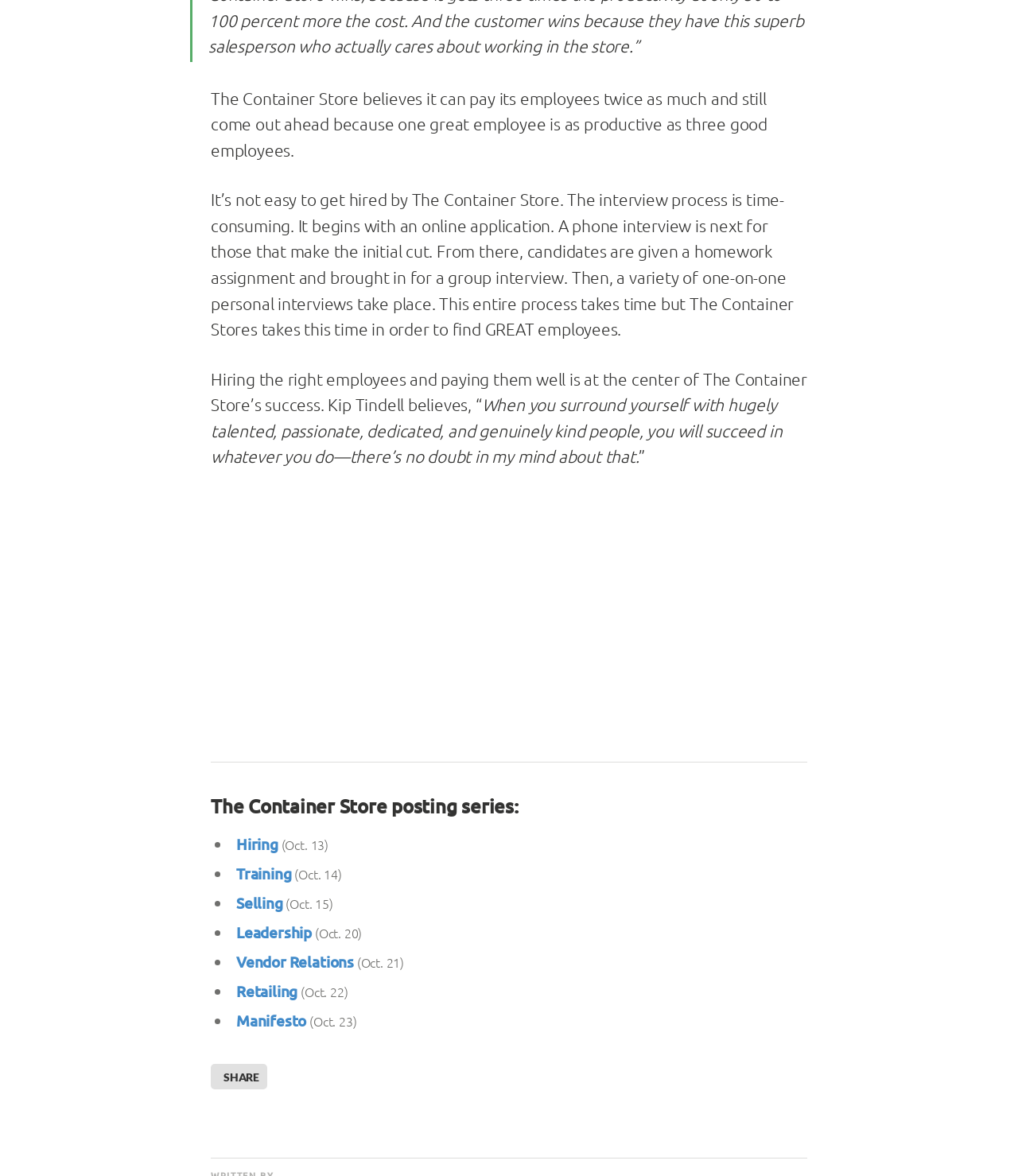Identify the bounding box of the UI component described as: "FB Video Views".

None